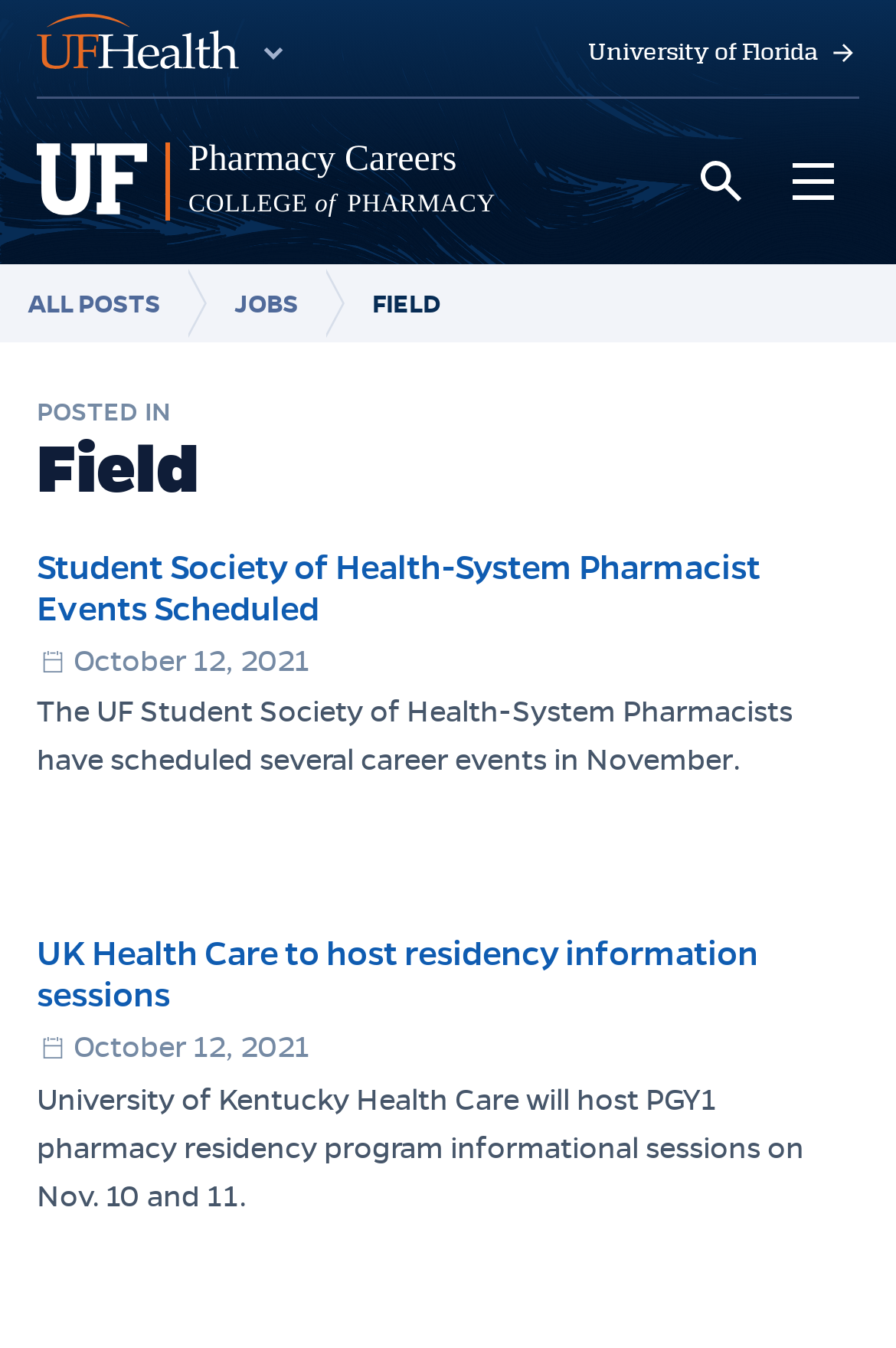Pinpoint the bounding box coordinates of the area that must be clicked to complete this instruction: "View Pharmacy Careers COLLEGE of PHARMACY".

[0.041, 0.105, 0.733, 0.164]